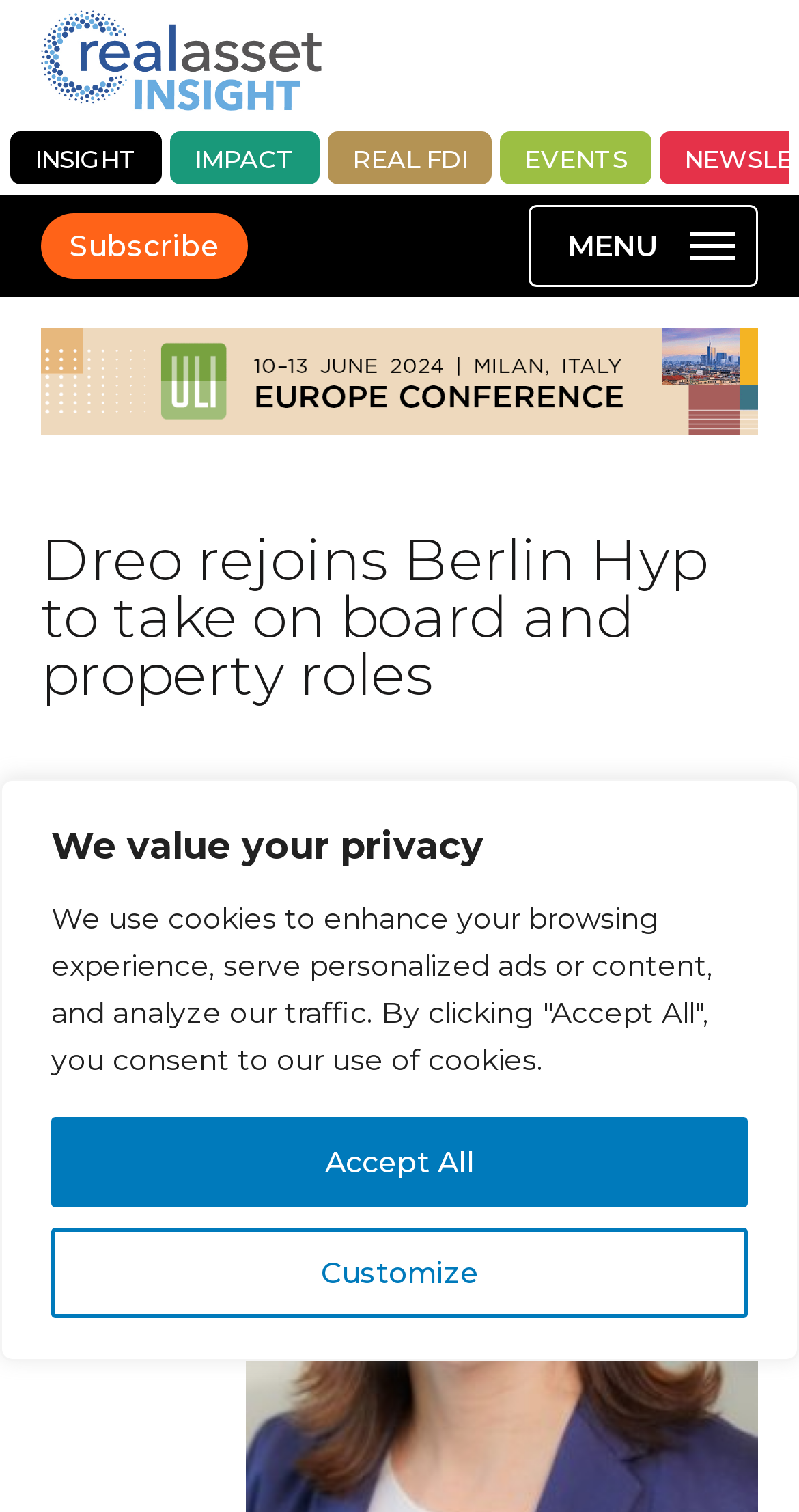Please locate the bounding box coordinates of the element that needs to be clicked to achieve the following instruction: "read the article". The coordinates should be four float numbers between 0 and 1, i.e., [left, top, right, bottom].

[0.051, 0.351, 0.949, 0.465]